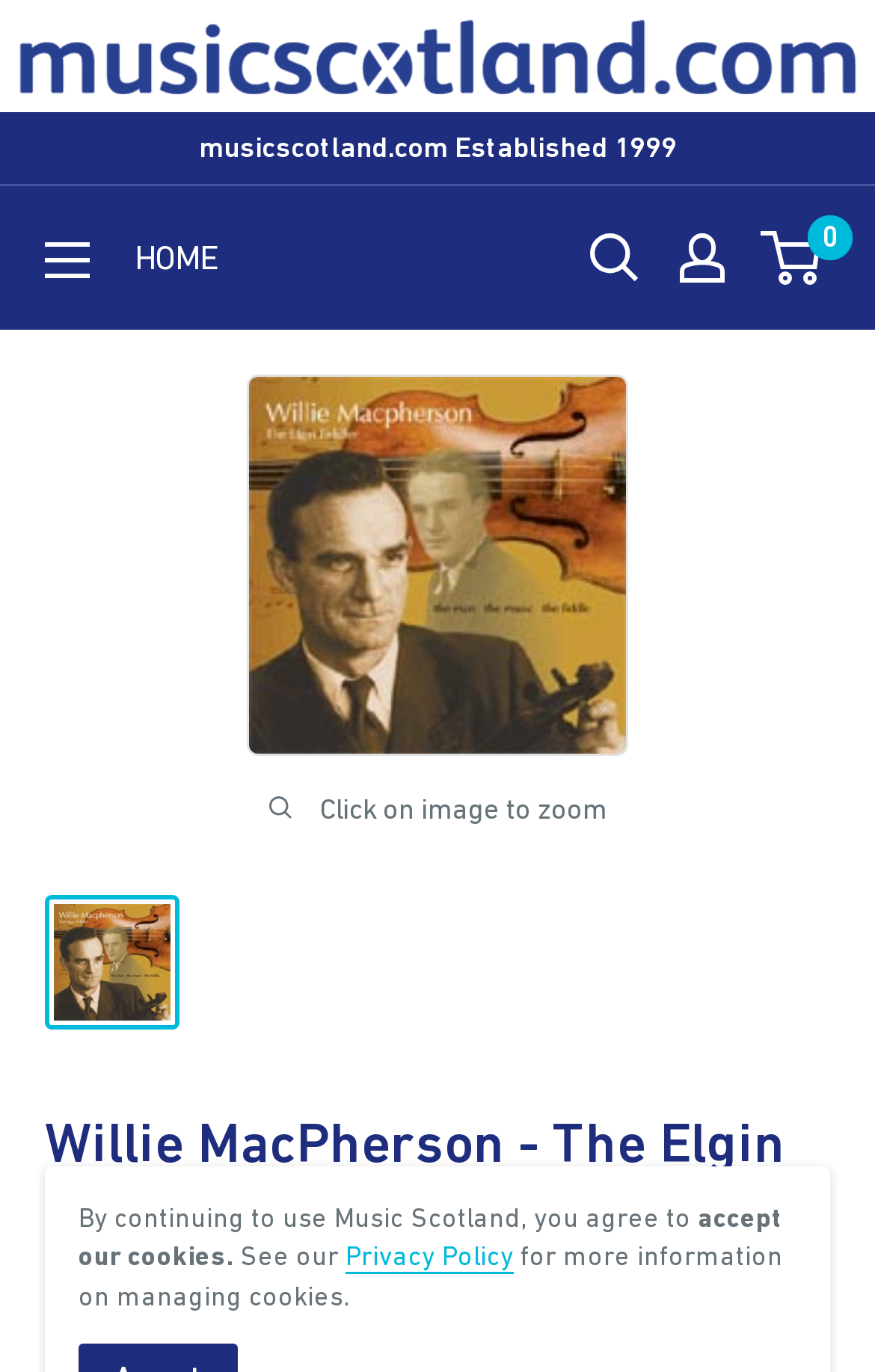Give the bounding box coordinates for this UI element: "0 Cart". The coordinates should be four float numbers between 0 and 1, arranged as [left, top, right, bottom].

[0.874, 0.169, 0.938, 0.208]